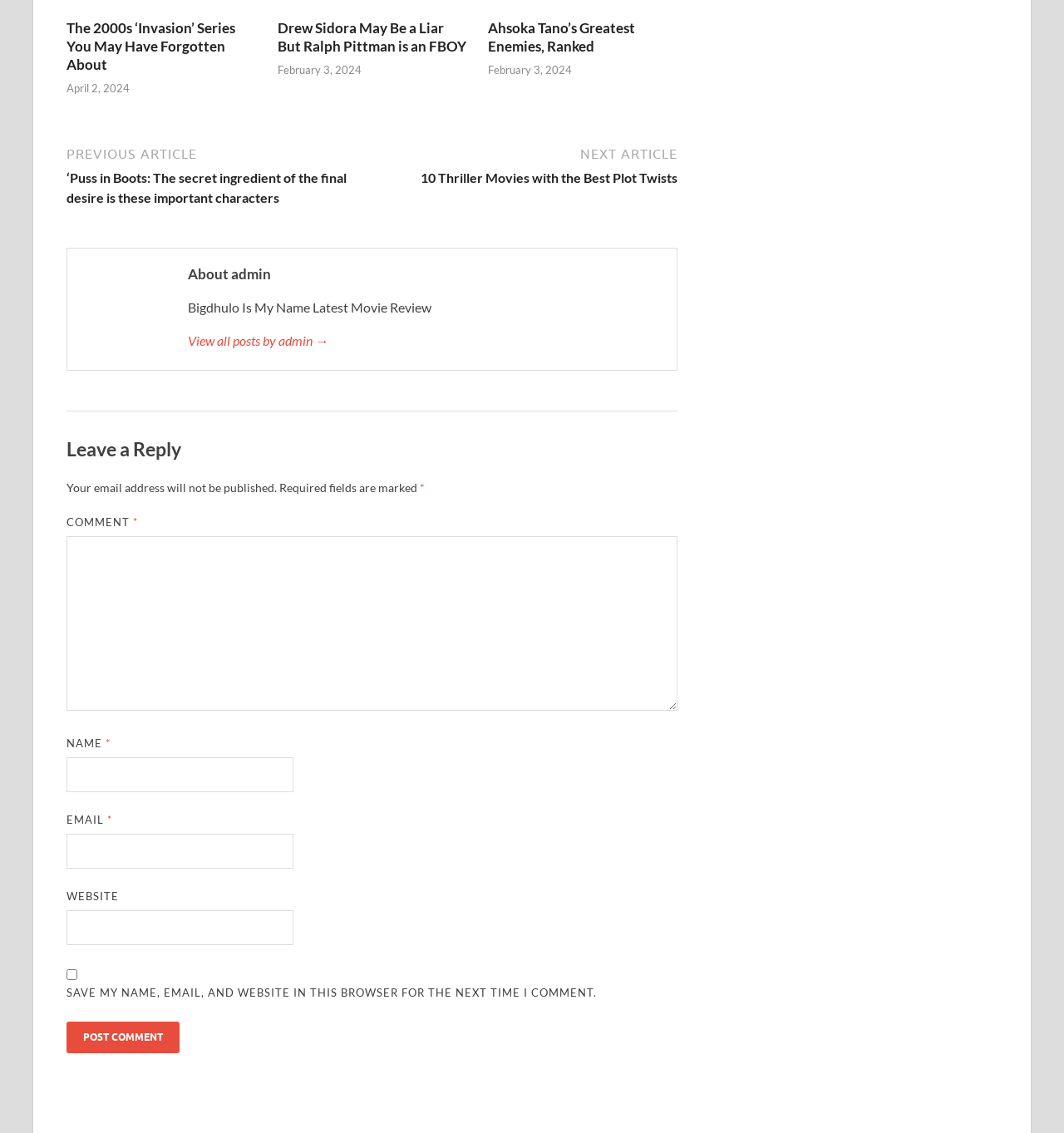Give the bounding box coordinates for the element described as: "parent_node: EMAIL * aria-describedby="email-notes" name="email"".

[0.062, 0.736, 0.276, 0.767]